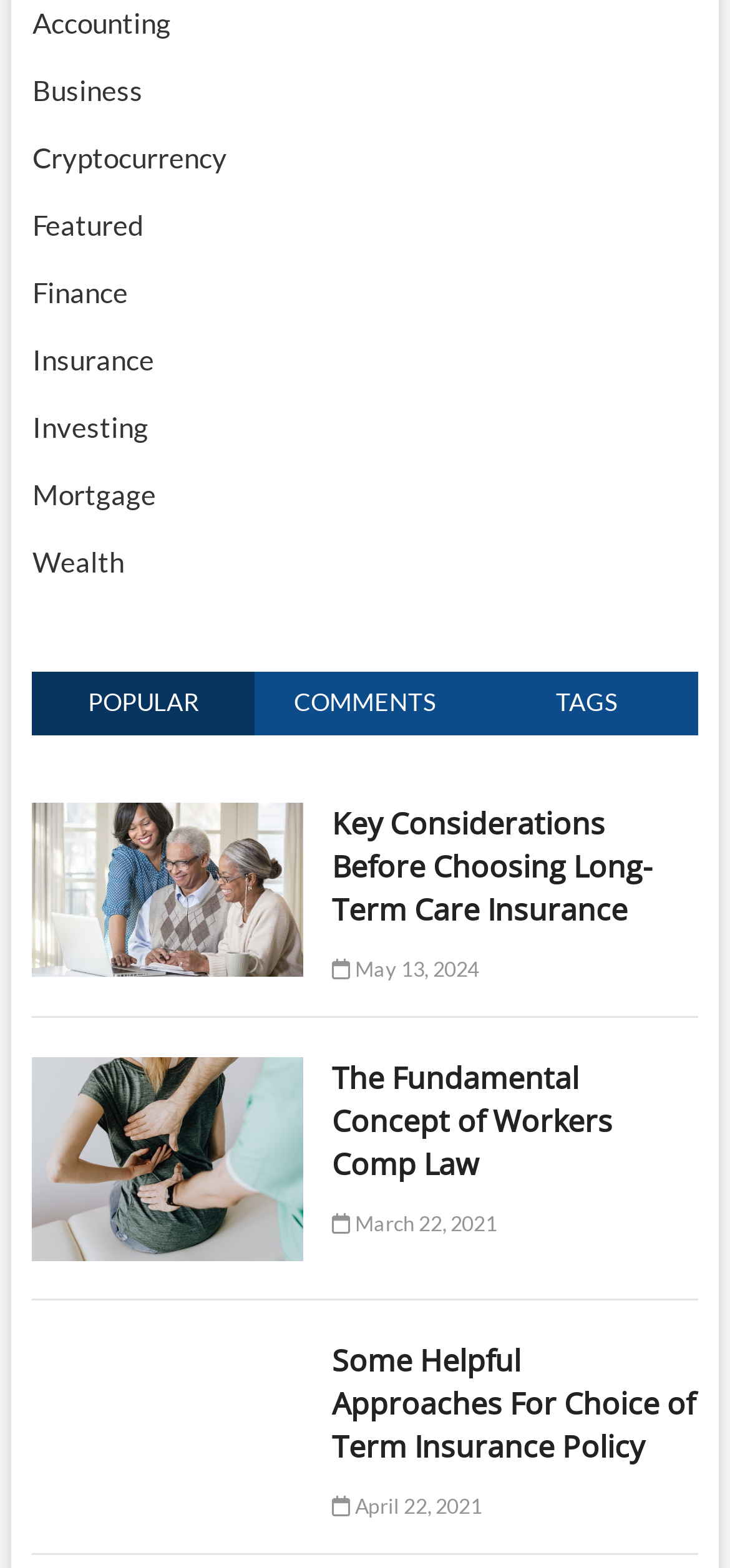How many articles are displayed on the webpage?
Give a single word or phrase as your answer by examining the image.

3